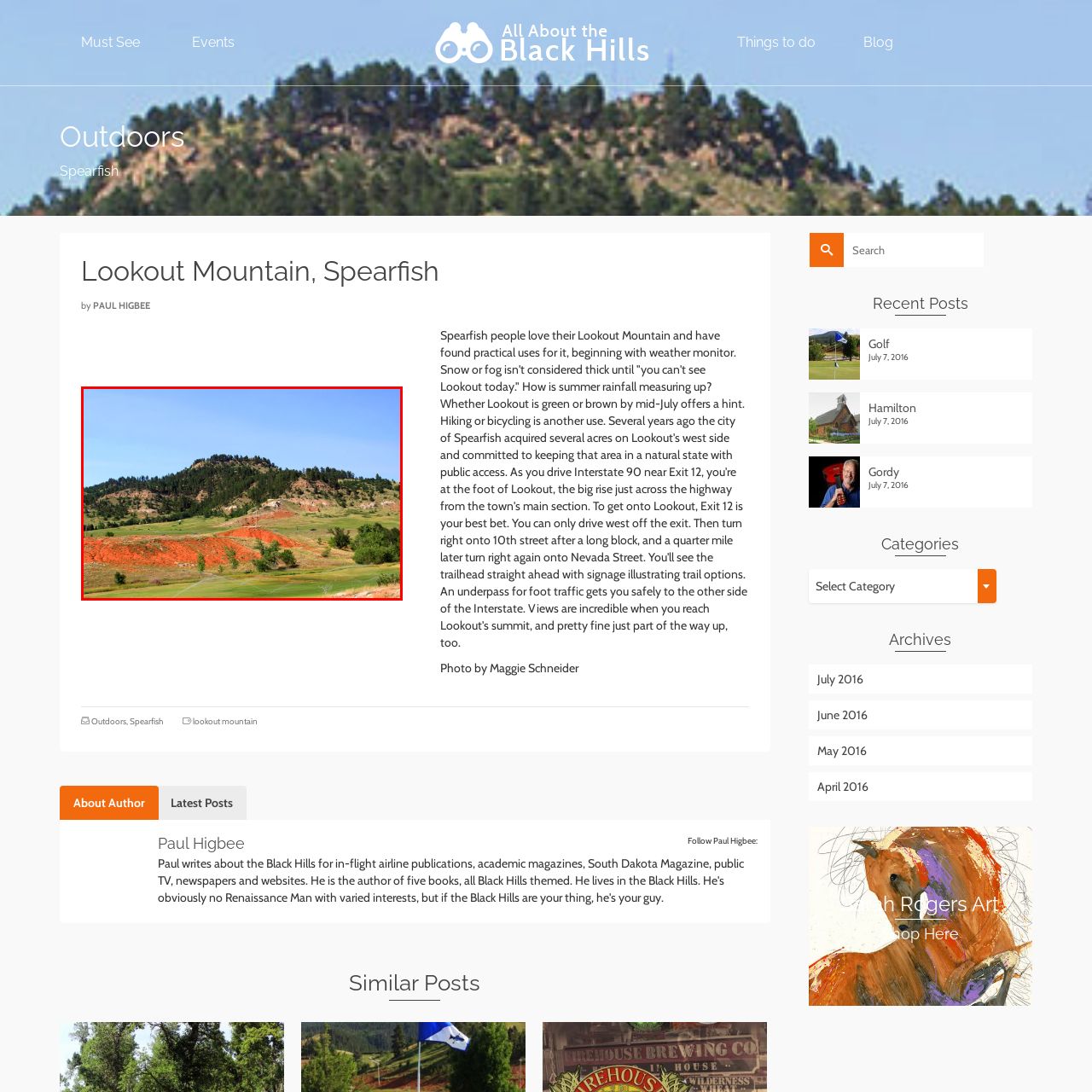Who captured the image?
Review the image inside the red bounding box and give a detailed answer.

The caption credits the photographer, stating that the picturesque landscape was captured by Maggie Schneider.